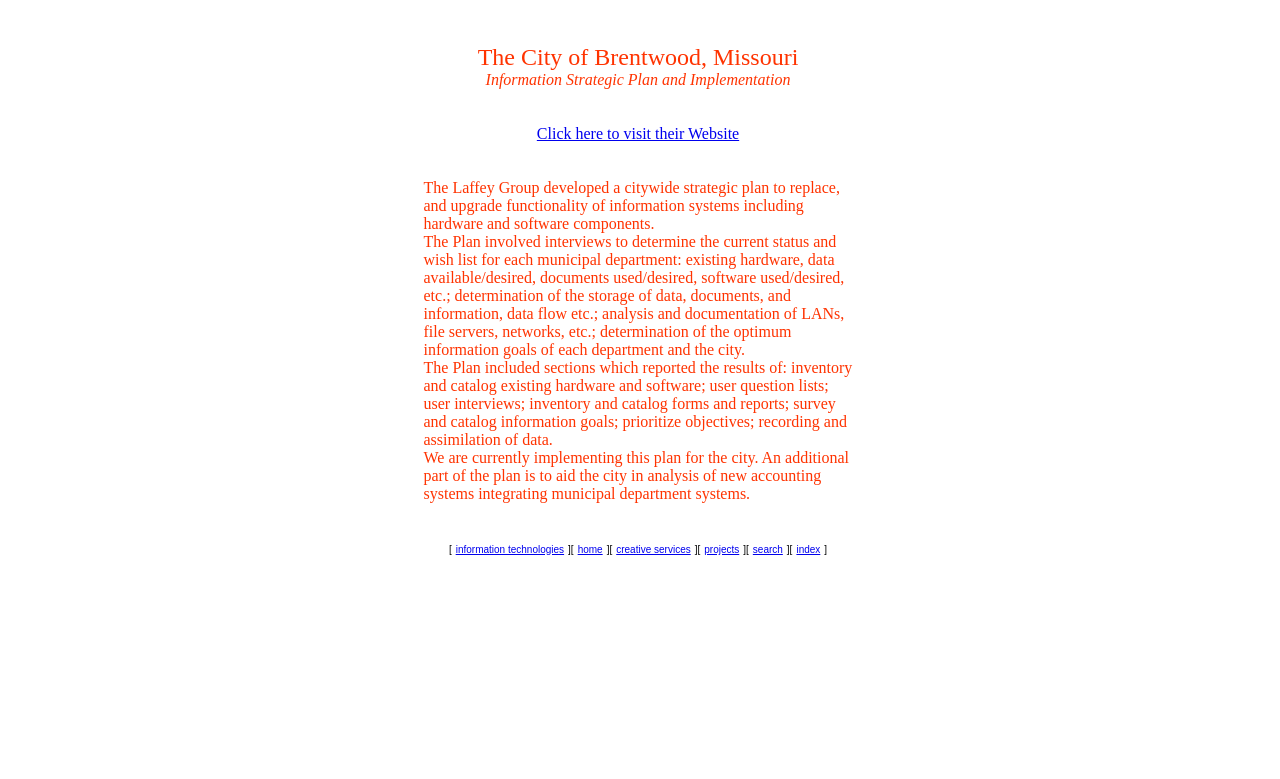Please provide a comprehensive response to the question below by analyzing the image: 
Who developed the city's strategic plan?

According to the webpage, The Laffey Group developed a citywide strategic plan to replace and upgrade the functionality of information systems, including hardware and software components.